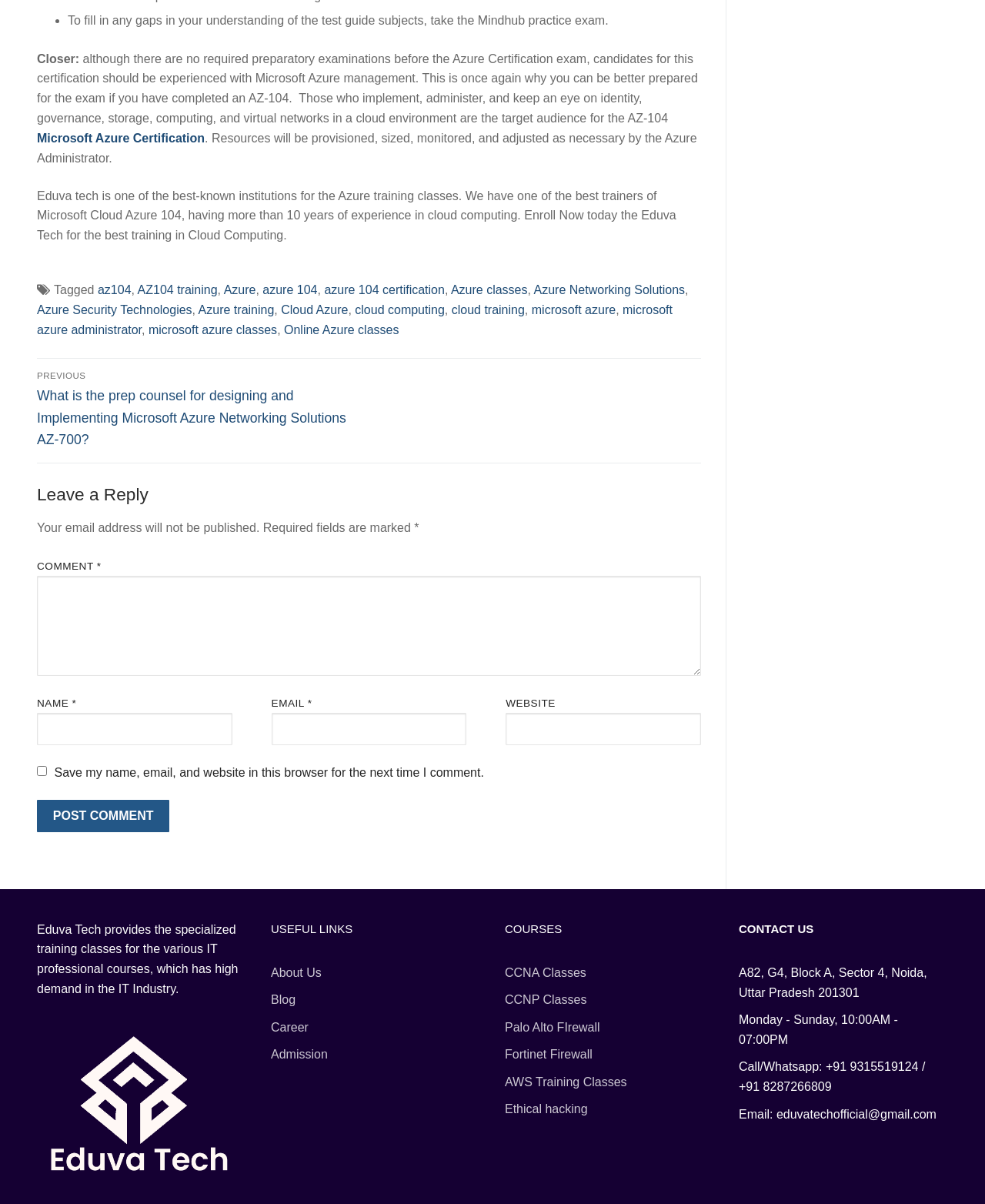Provide the bounding box coordinates of the section that needs to be clicked to accomplish the following instruction: "Click the 'Post Comment' button."

[0.038, 0.664, 0.172, 0.691]